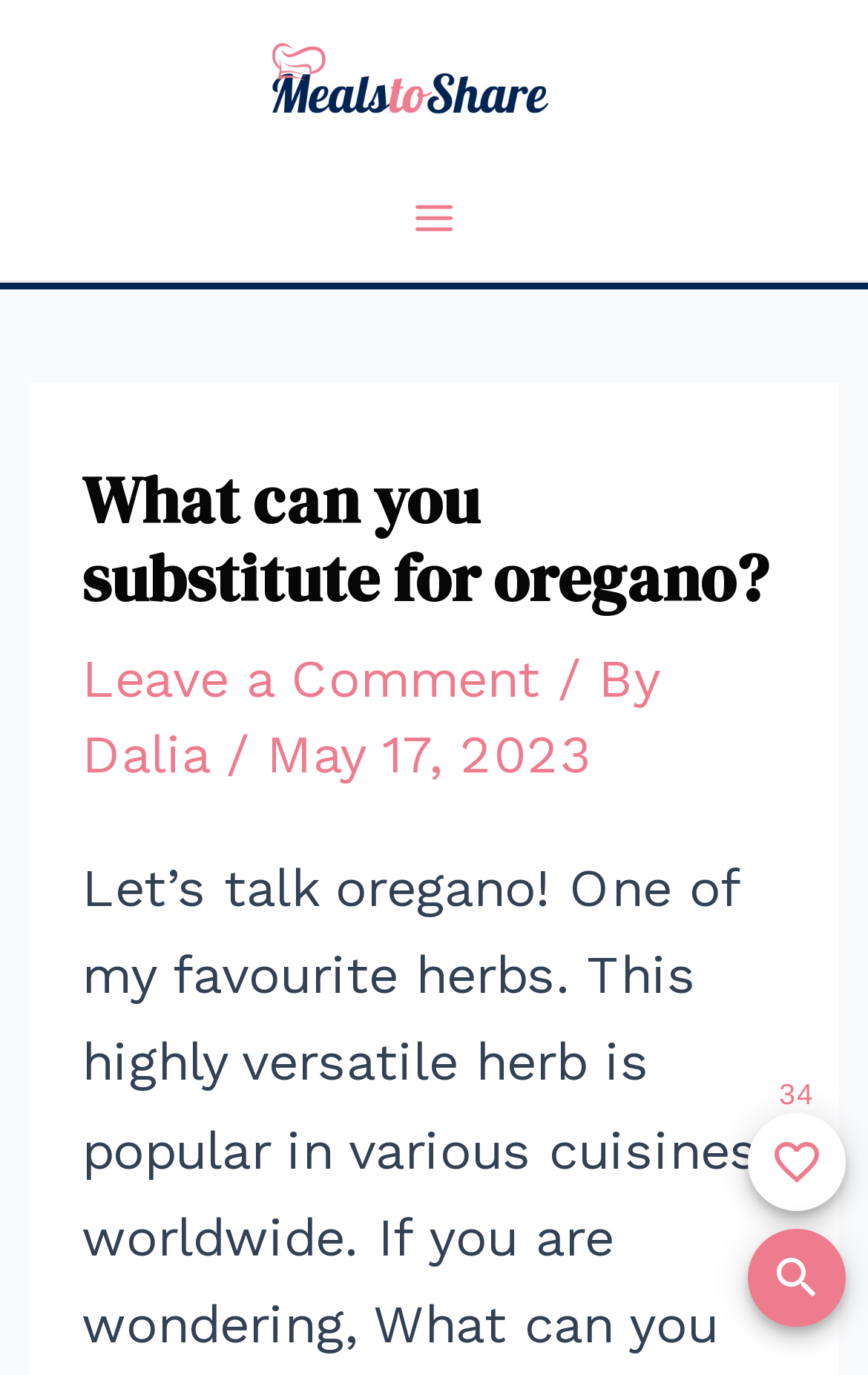Determine the bounding box for the described UI element: "App Development".

None